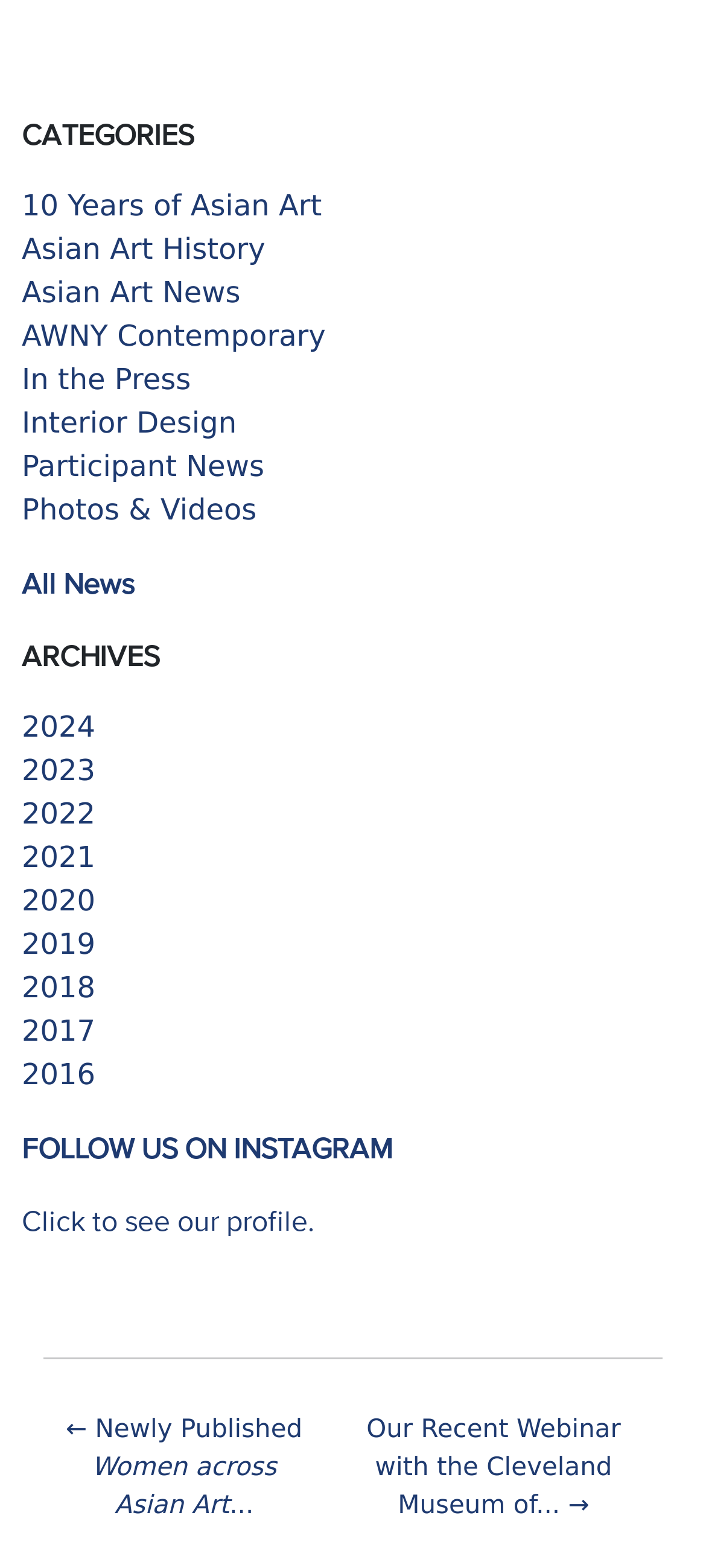Locate the bounding box coordinates of the element that should be clicked to execute the following instruction: "Browse '2019' archives".

[0.031, 0.591, 0.135, 0.613]